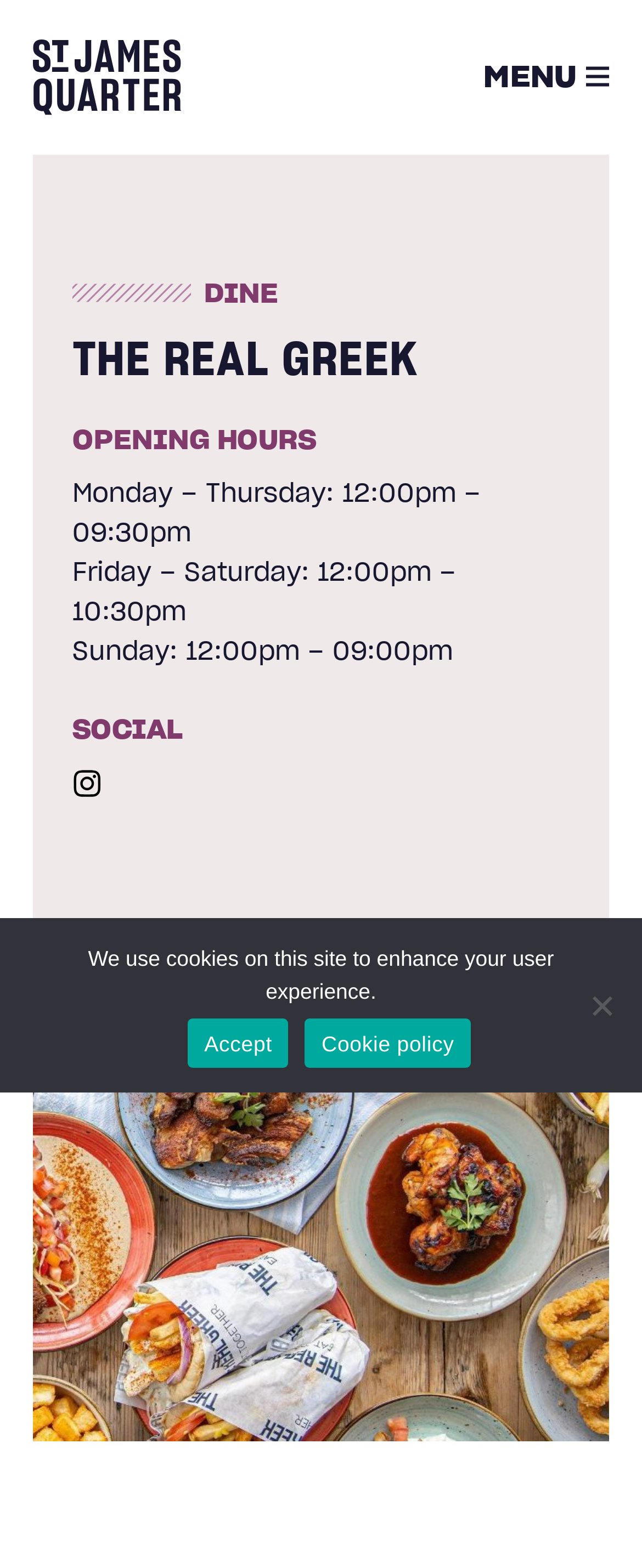Extract the primary headline from the webpage and present its text.

THE REAL GREEK